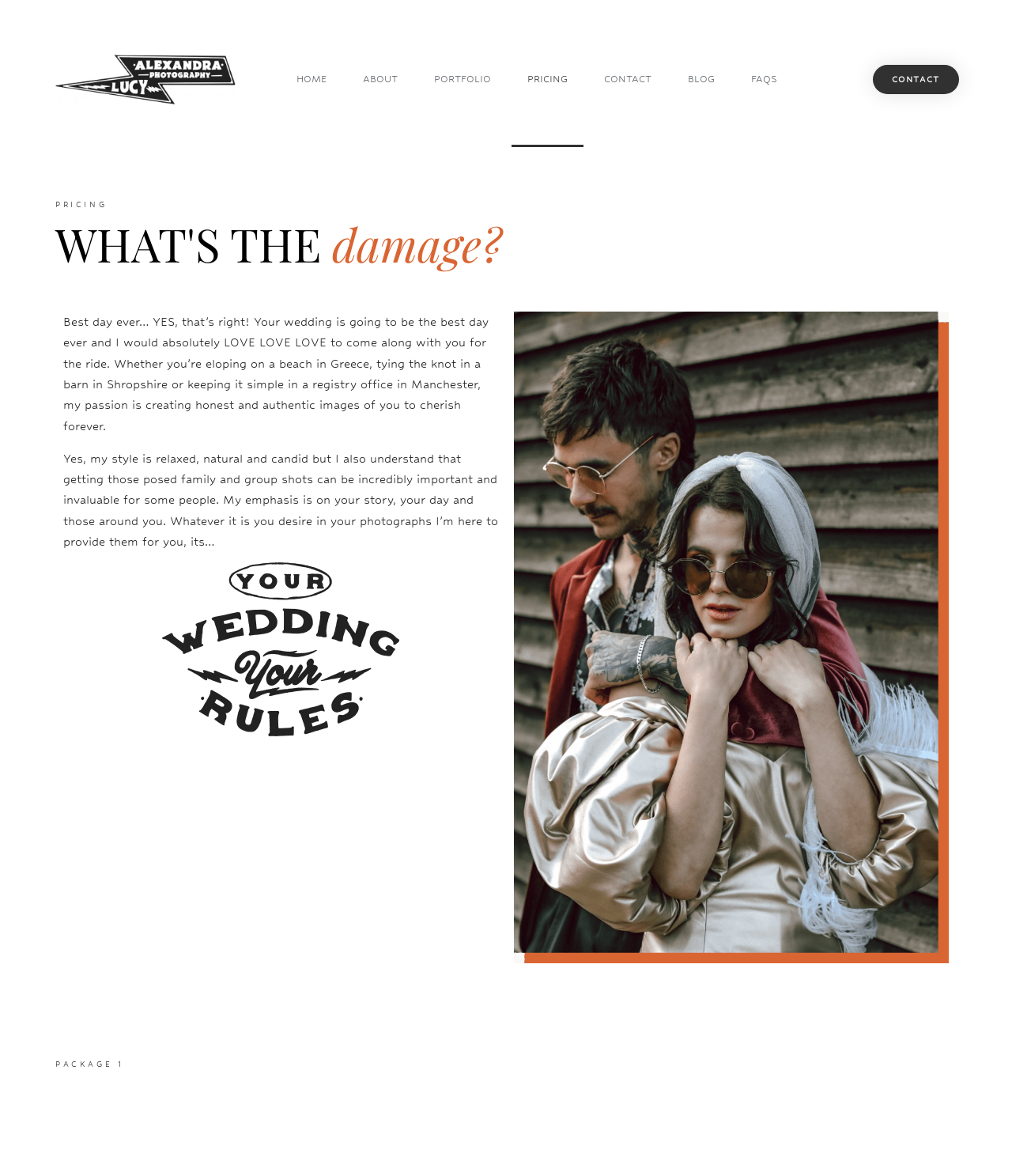Identify the bounding box coordinates of the region that needs to be clicked to carry out this instruction: "Click on the HOME link". Provide these coordinates as four float numbers ranging from 0 to 1, i.e., [left, top, right, bottom].

[0.277, 0.01, 0.338, 0.125]